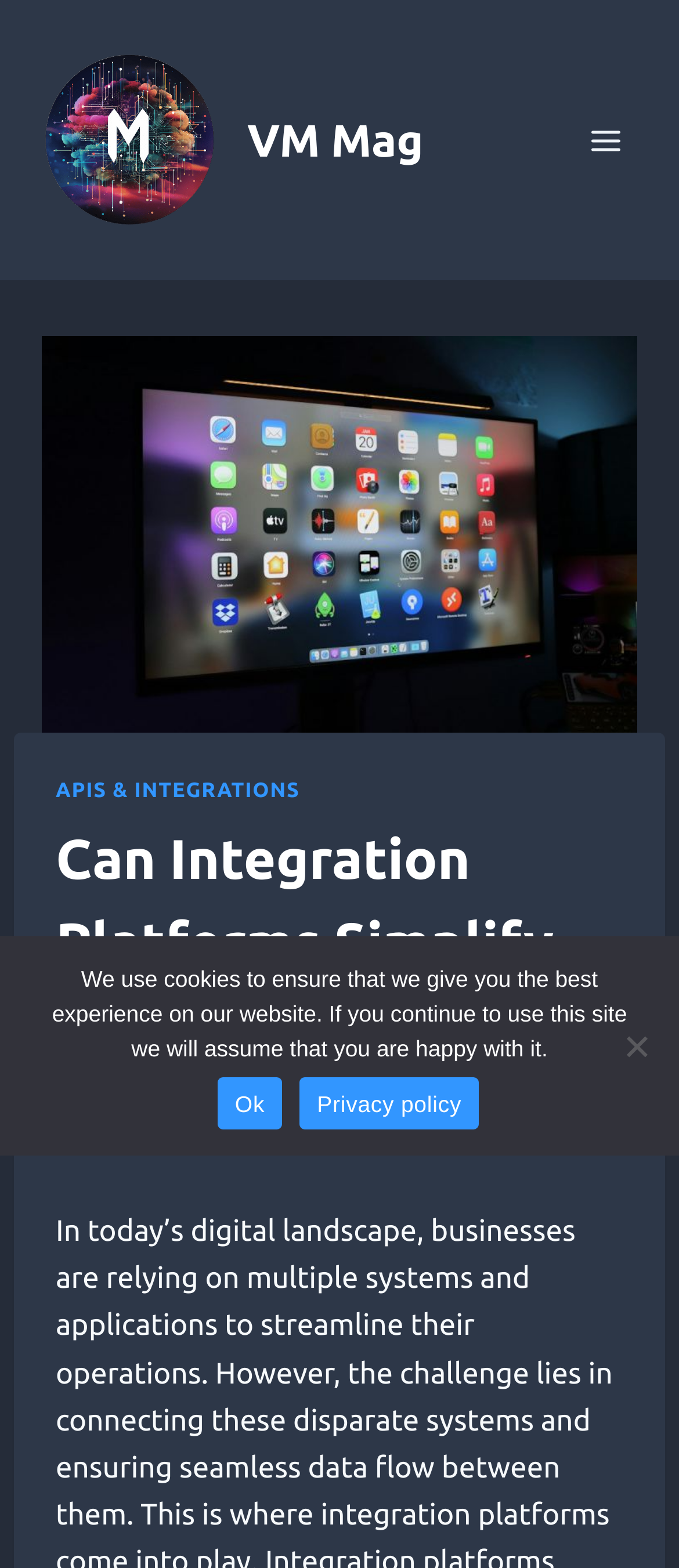Please provide a brief answer to the following inquiry using a single word or phrase:
What is the topic of the main article?

Integration Platforms